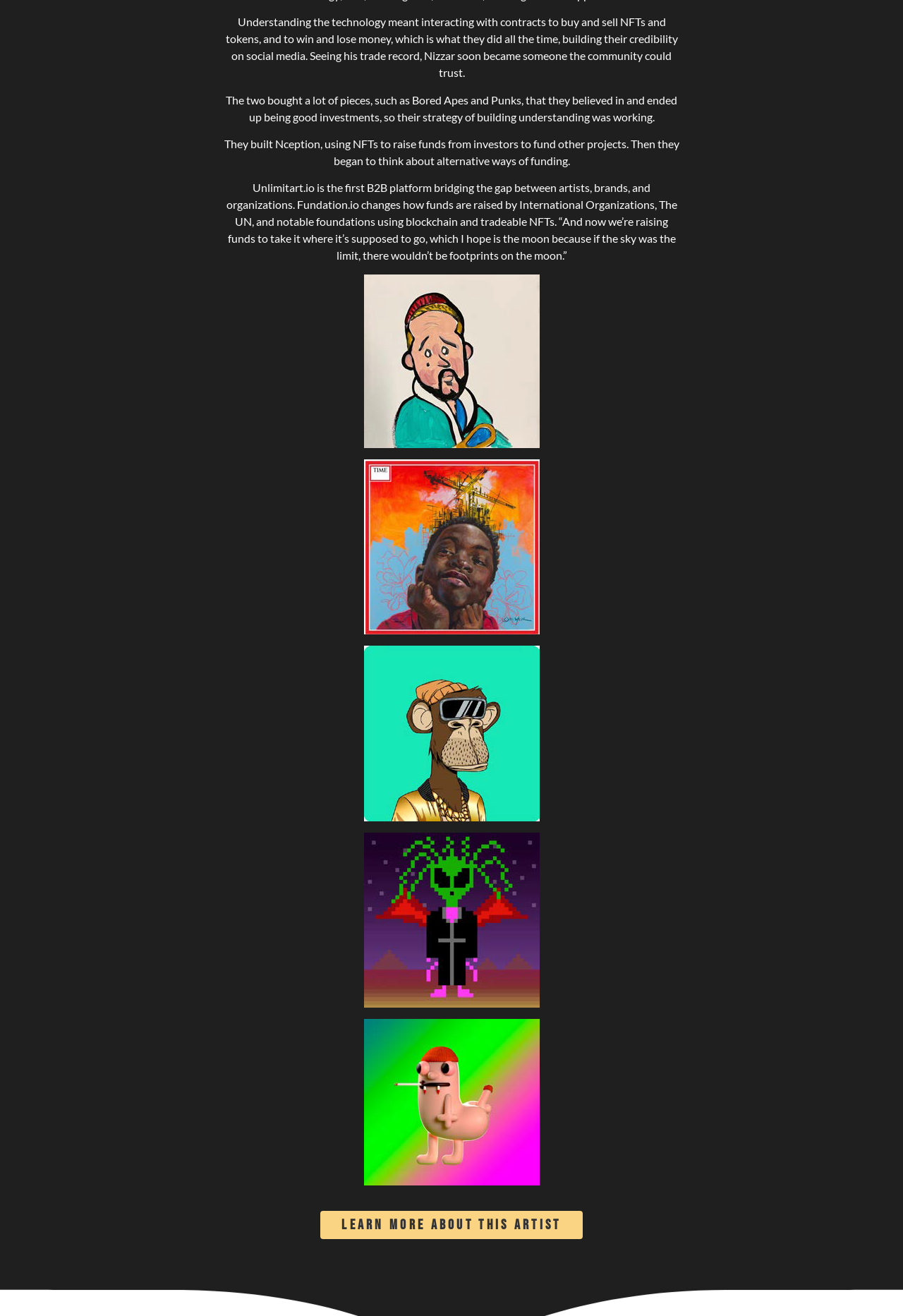What can be seen in the figures?
Refer to the image and provide a one-word or short phrase answer.

Images